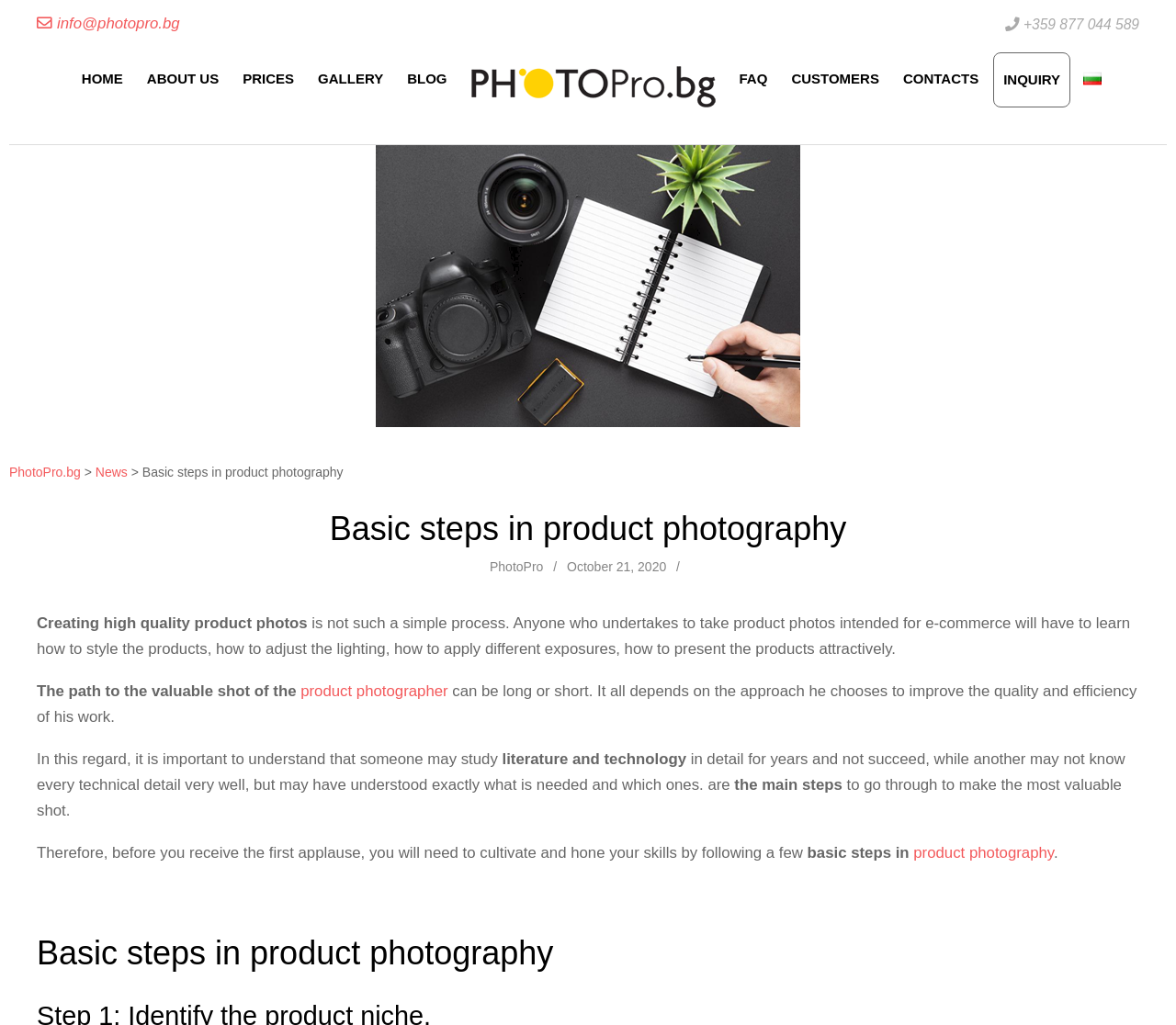Please locate and retrieve the main header text of the webpage.

Basic steps in product photography